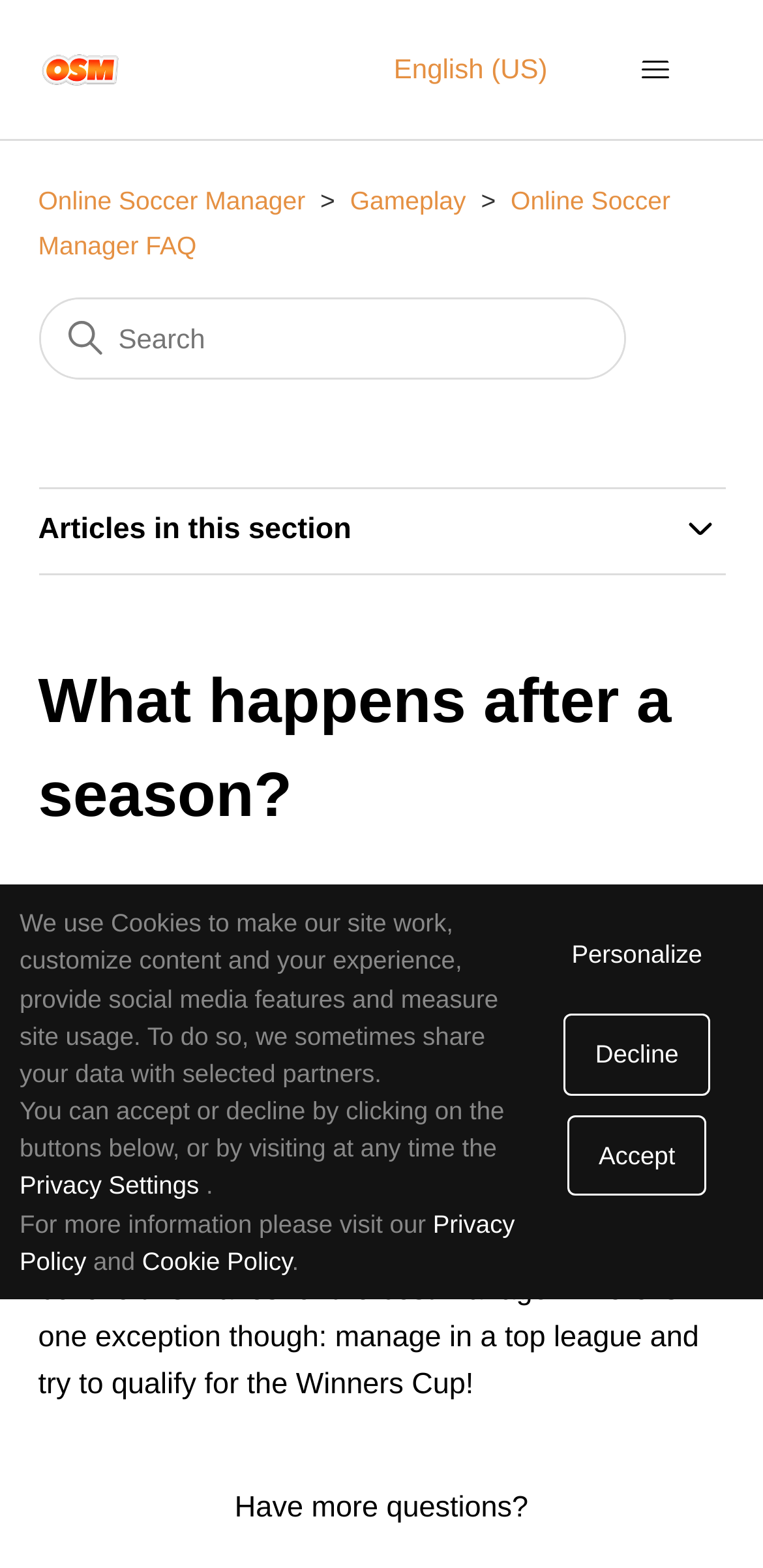What is the topic of the article on this webpage?
Using the picture, provide a one-word or short phrase answer.

What happens after a season